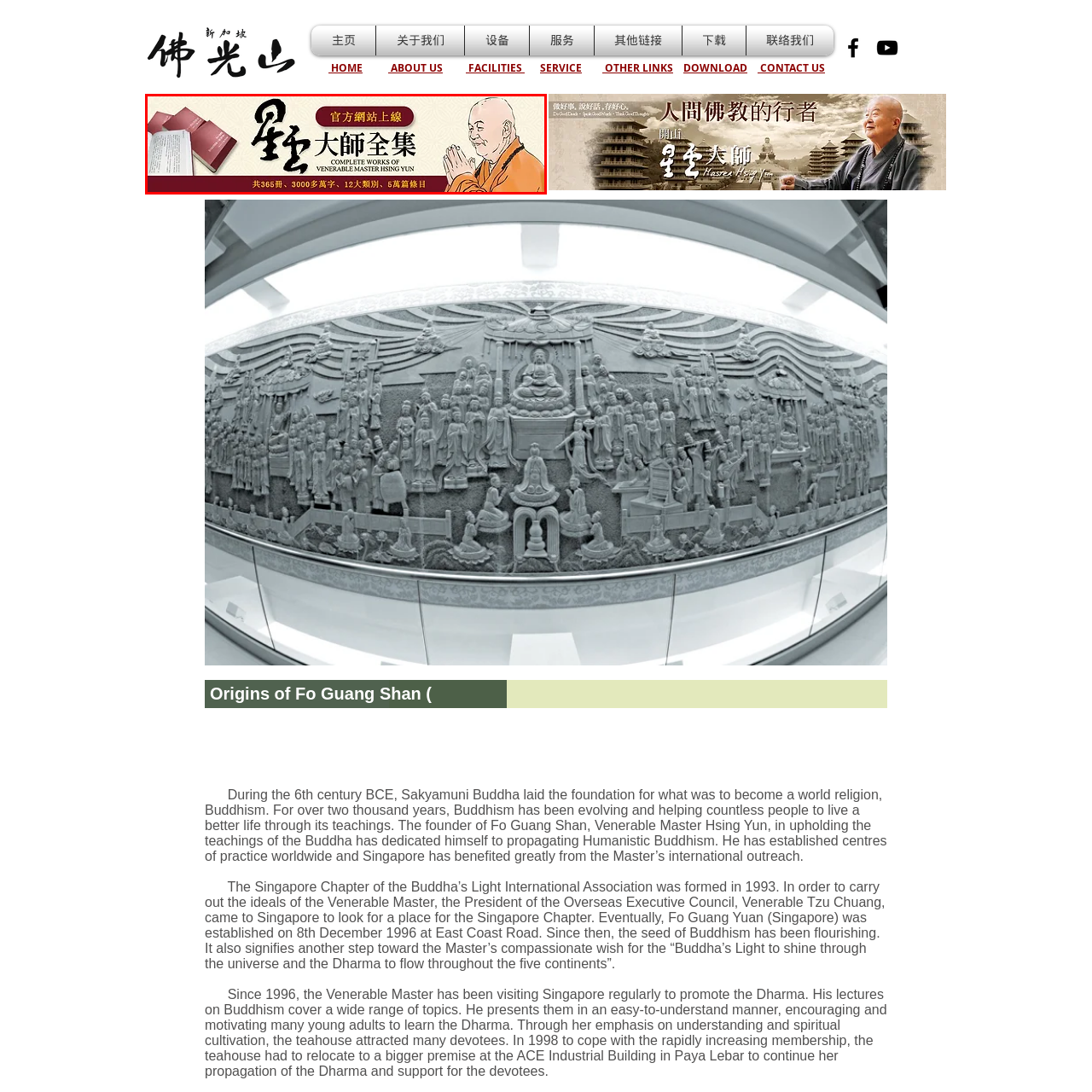Craft a comprehensive description of the image located inside the red boundary.

The image features a promotional banner for the "Complete Works of Venerable Master Hsing Yun," showcasing a combination of stylized text and imagery. Prominently displayed is the title in both Chinese and English, "星雲大師全集" (Complete Works of Venerable Master Hsing Yun), set against a textured background that adds a touch of elegance. The banner highlights key details, indicating that the collection consists of 365 volumes, encompasses 3,000 concepts, covers 12 major themes, and includes 5 comprehensive indexes. Accompanying the text is an image of a serene-looking monk in traditional attire, signifying the spiritual and academic significance of the works. This banner serves both as an informative piece and a visual cue to the teachings and contributions of Venerable Master Hsing Yun in the realm of Humanistic Buddhism.